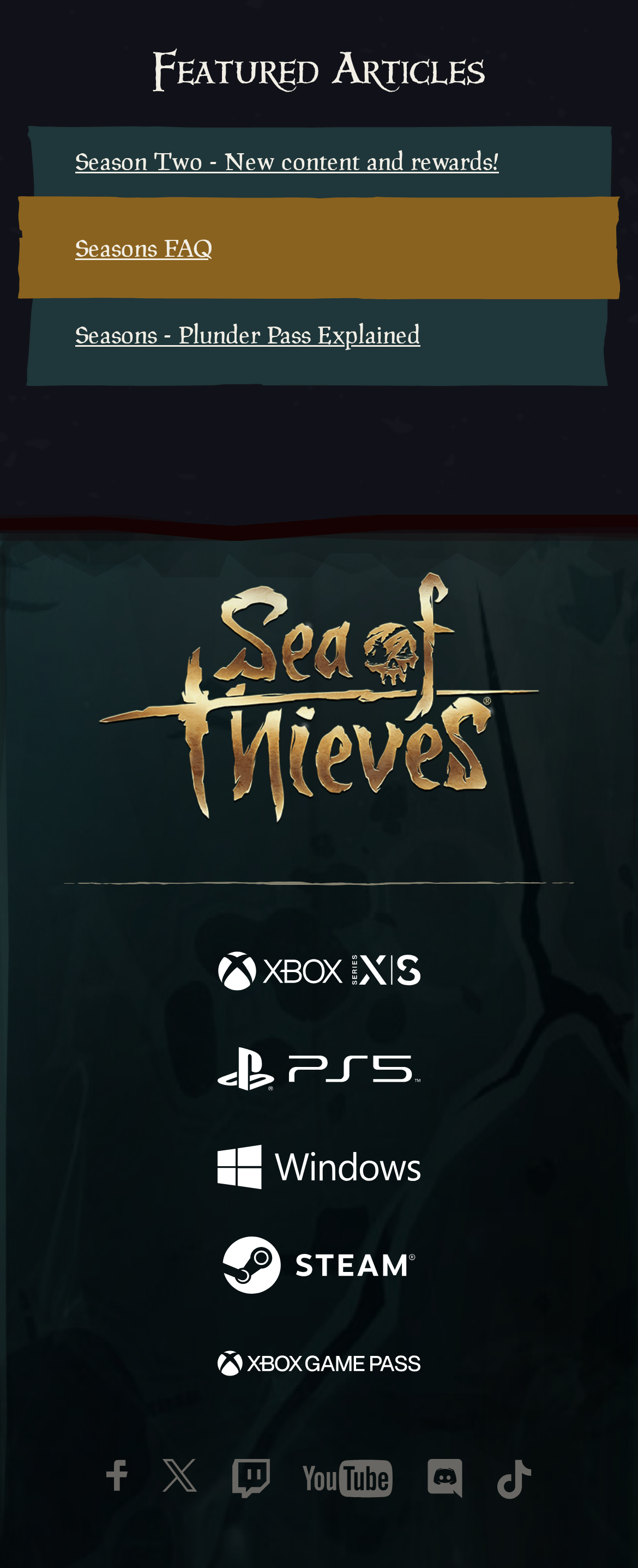Identify the bounding box coordinates for the UI element described as: "aria-label="Available on Xbox Game Pass"".

[0.336, 0.849, 0.664, 0.895]